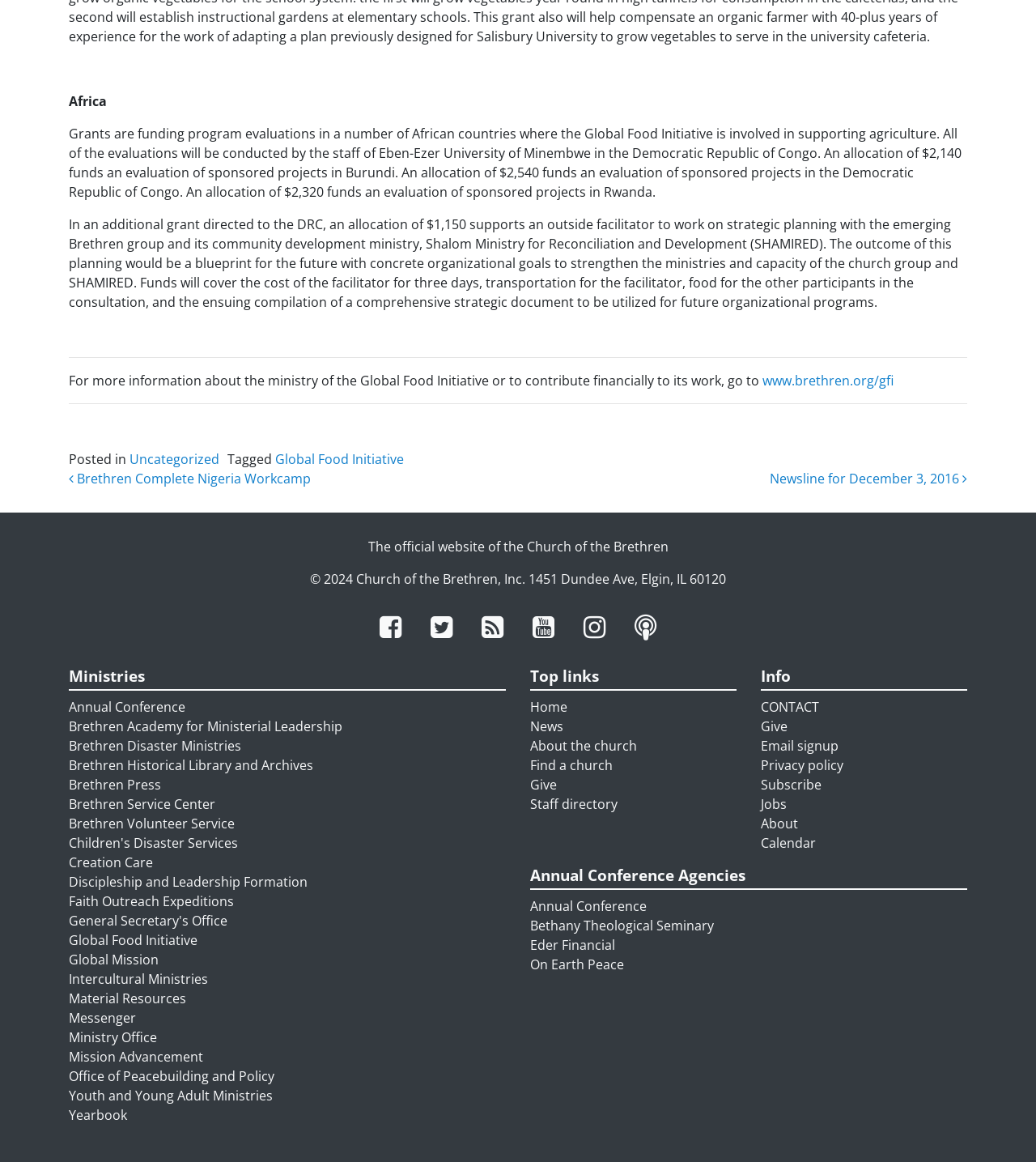Determine the bounding box coordinates of the clickable element necessary to fulfill the instruction: "Visit SIMPLE FOOD NUTRITION". Provide the coordinates as four float numbers within the 0 to 1 range, i.e., [left, top, right, bottom].

None